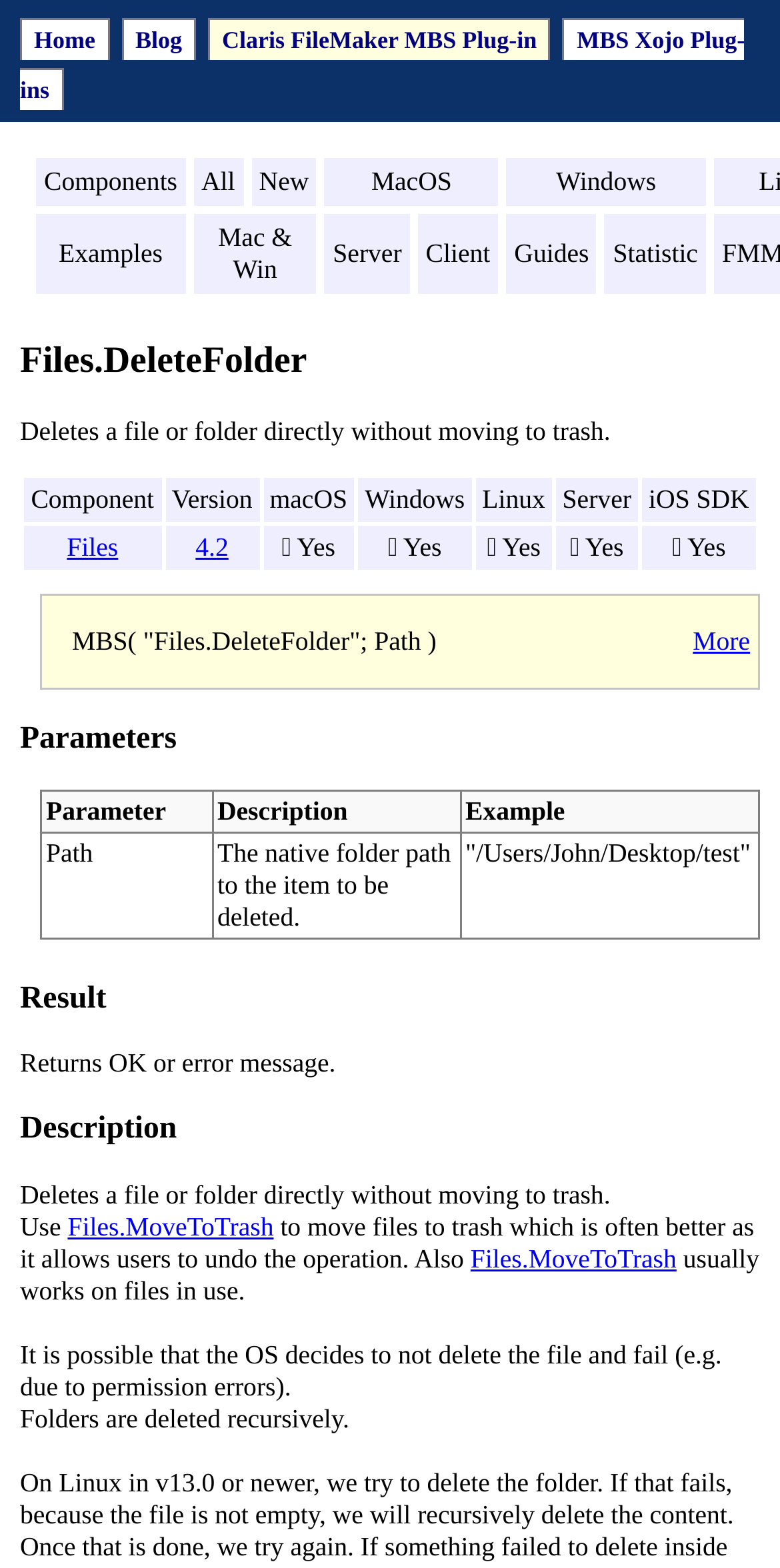Indicate the bounding box coordinates of the element that must be clicked to execute the instruction: "Click on the More link". The coordinates should be given as four float numbers between 0 and 1, i.e., [left, top, right, bottom].

[0.888, 0.399, 0.962, 0.419]